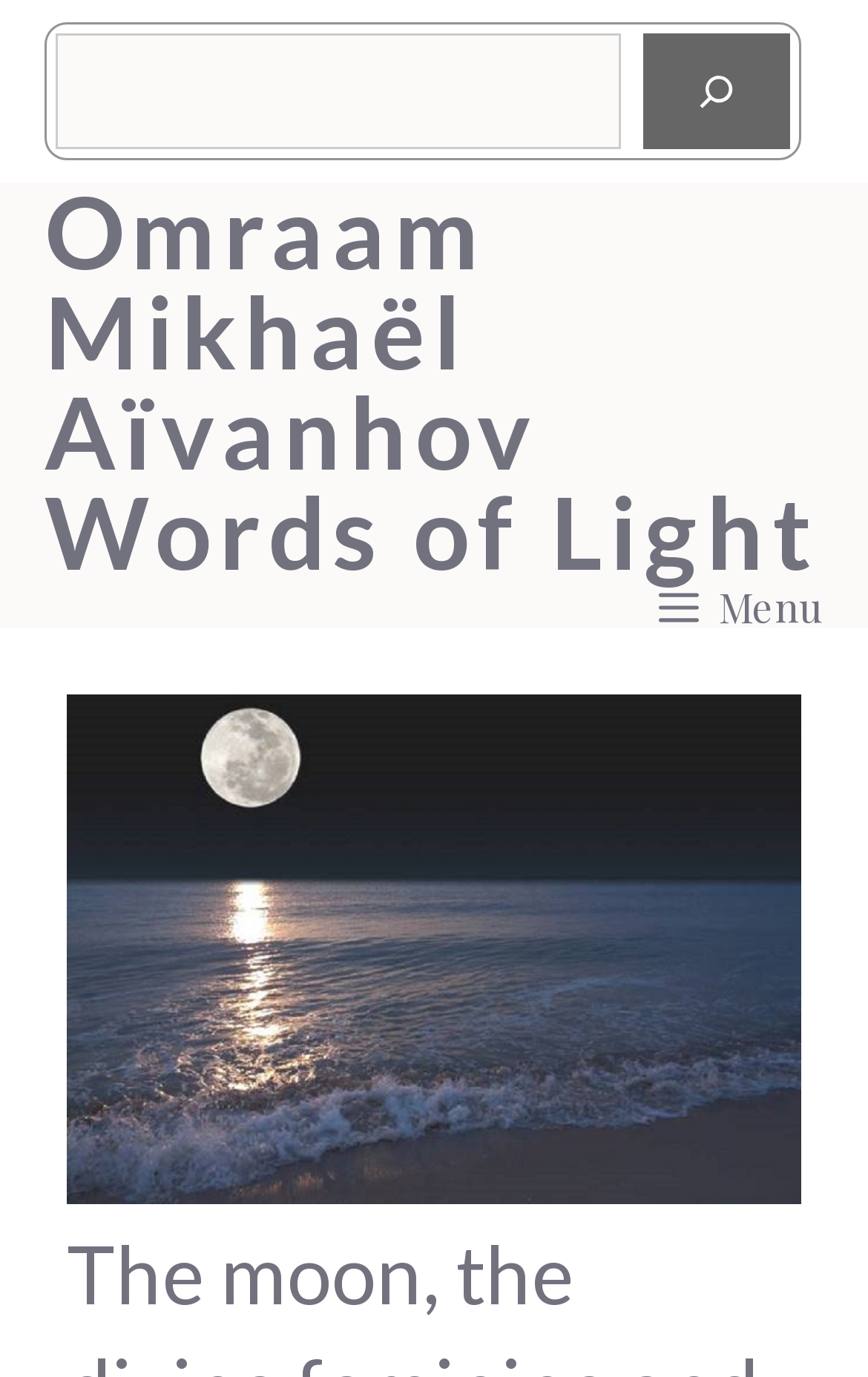Please find and generate the text of the main heading on the webpage.

The moon, the divine feminine and the child of light